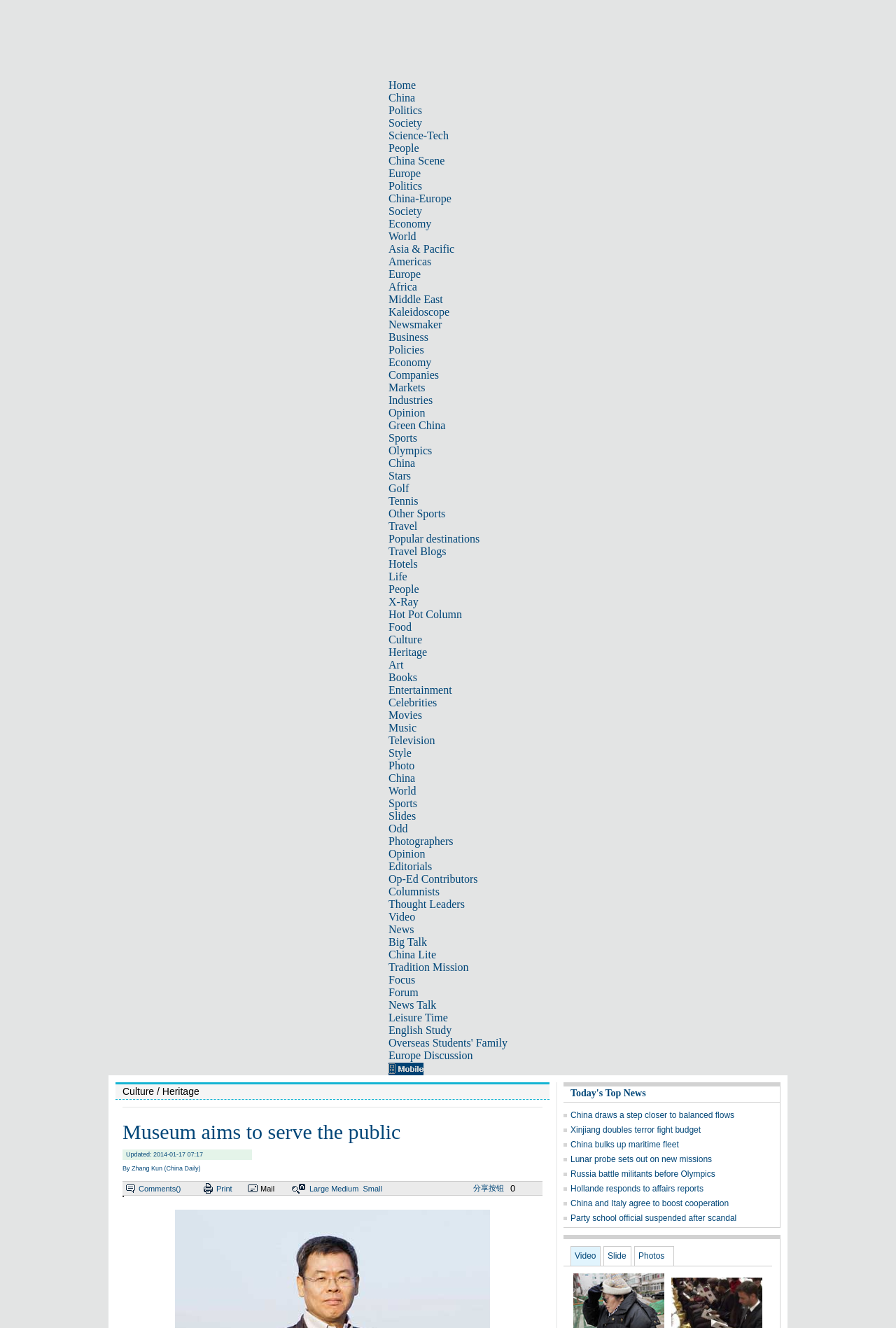Identify the bounding box coordinates for the element that needs to be clicked to fulfill this instruction: "Click on the 'Home' link". Provide the coordinates in the format of four float numbers between 0 and 1: [left, top, right, bottom].

[0.434, 0.06, 0.464, 0.069]